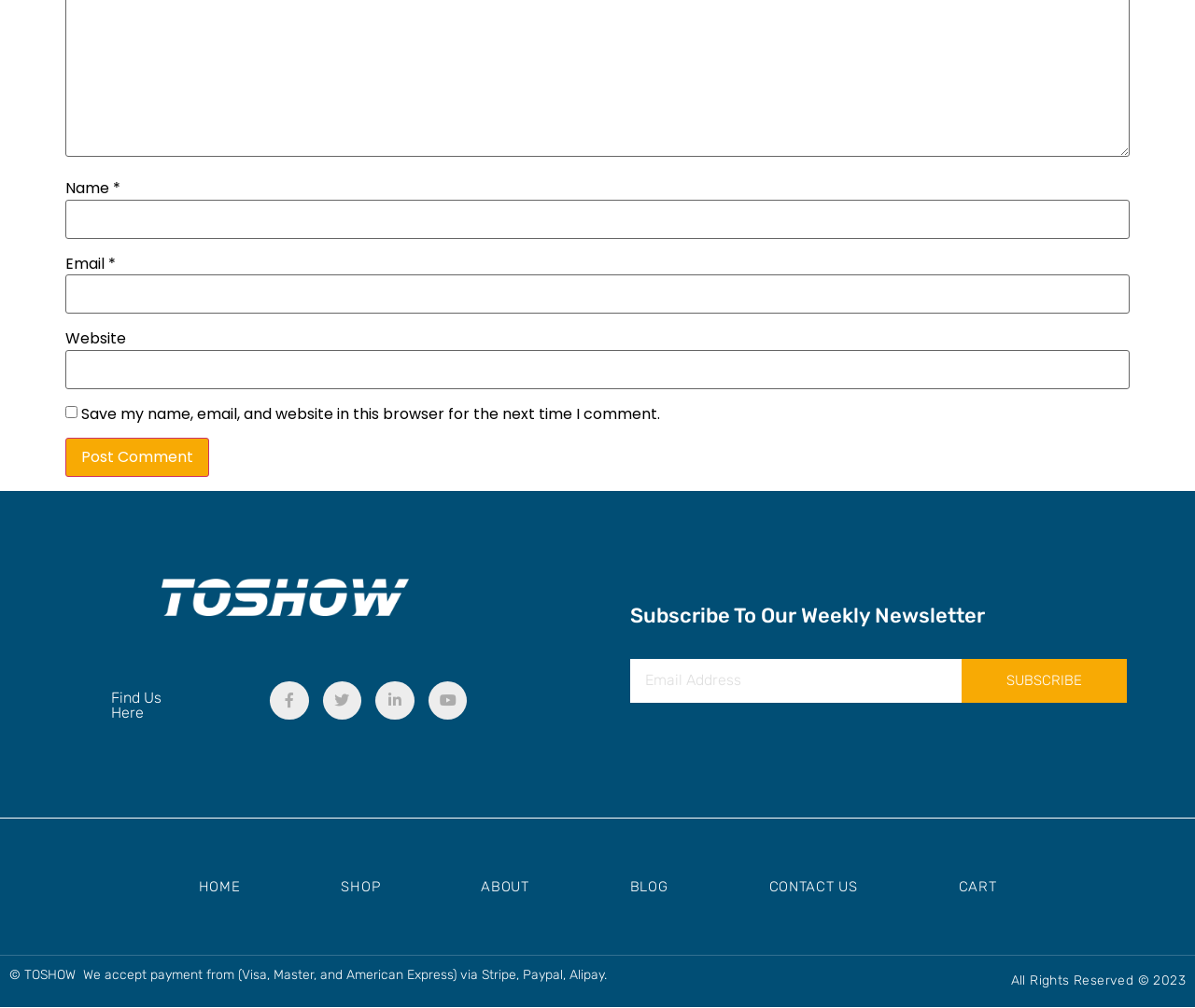Kindly provide the bounding box coordinates of the section you need to click on to fulfill the given instruction: "Subscribe to the newsletter".

[0.804, 0.653, 0.943, 0.697]